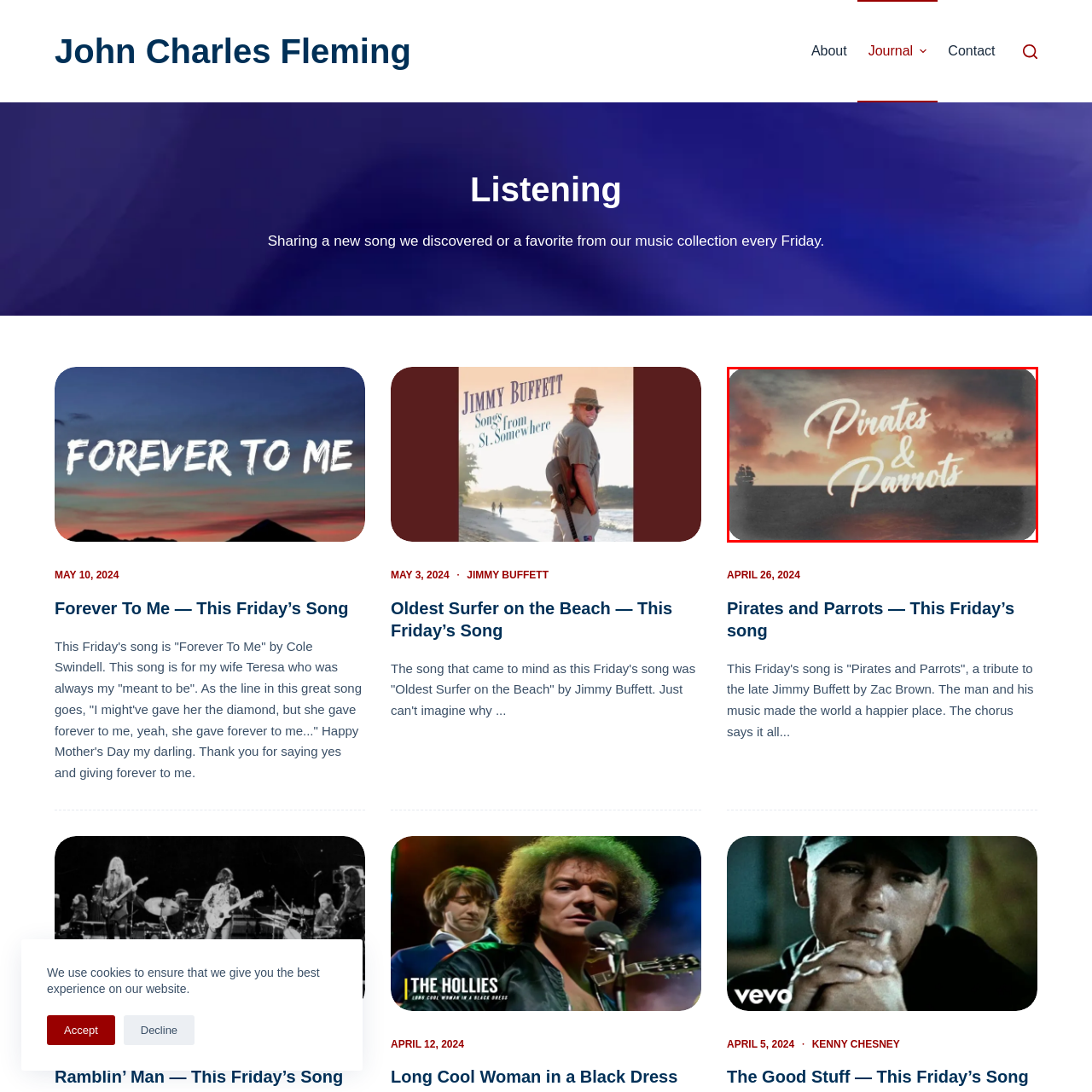Articulate a detailed narrative of what is visible inside the red-delineated region of the image.

The image features a beautifully designed graphic representing the song "Pirates and Parrots." The artwork showcases a serene oceanic scene at sunset, with hues of orange and pink illuminating the sky, creating a warm ambiance. In the foreground, a classic sailing ship can be seen silhouetted against the vibrant backdrop, evoking themes of adventure and maritime life. The title "Pirates & Parrots" is elegantly inscribed in a flowing, cursive font, adding a whimsical touch that reflects the song's tribute to the late Jimmy Buffett. This image accompanies a musical piece dedicated to celebrating joy and nostalgia, linking to John Charles Fleming's Friday playlist tradition.